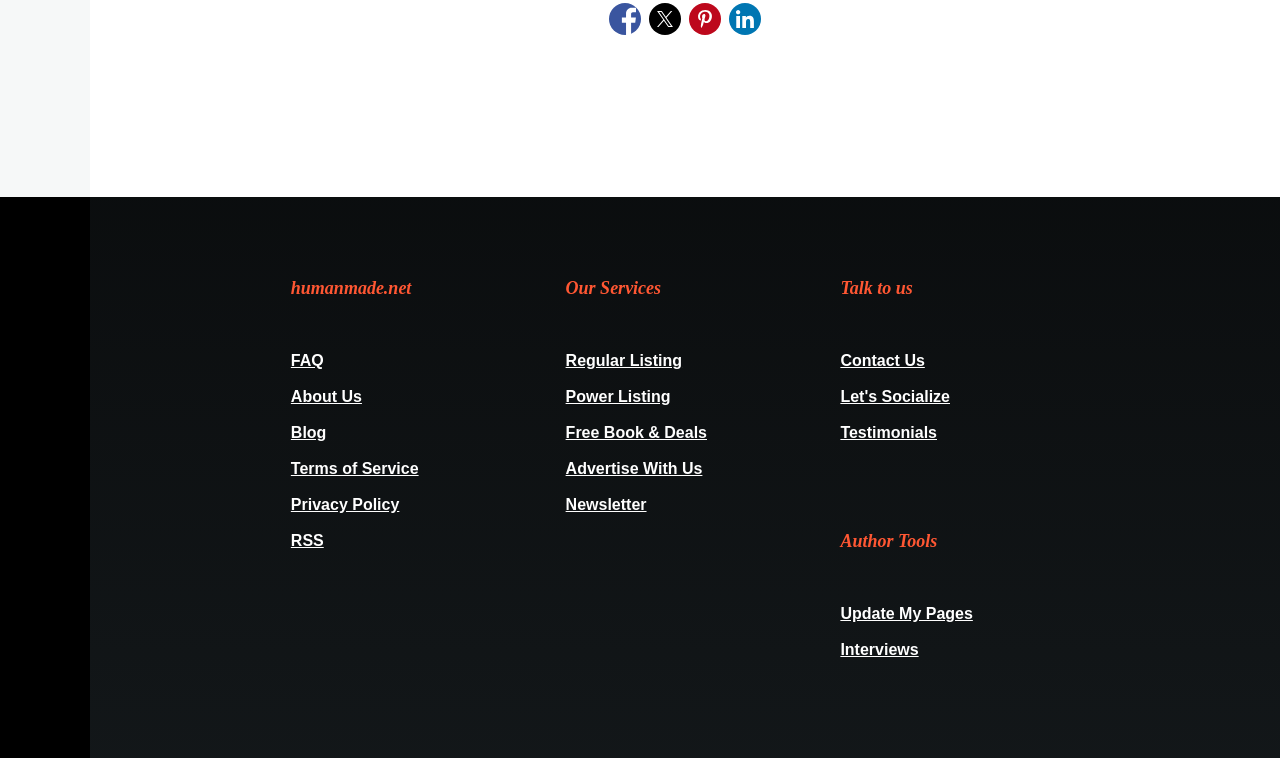Using the description: "Free Book & Deals", determine the UI element's bounding box coordinates. Ensure the coordinates are in the format of four float numbers between 0 and 1, i.e., [left, top, right, bottom].

[0.442, 0.554, 0.552, 0.584]